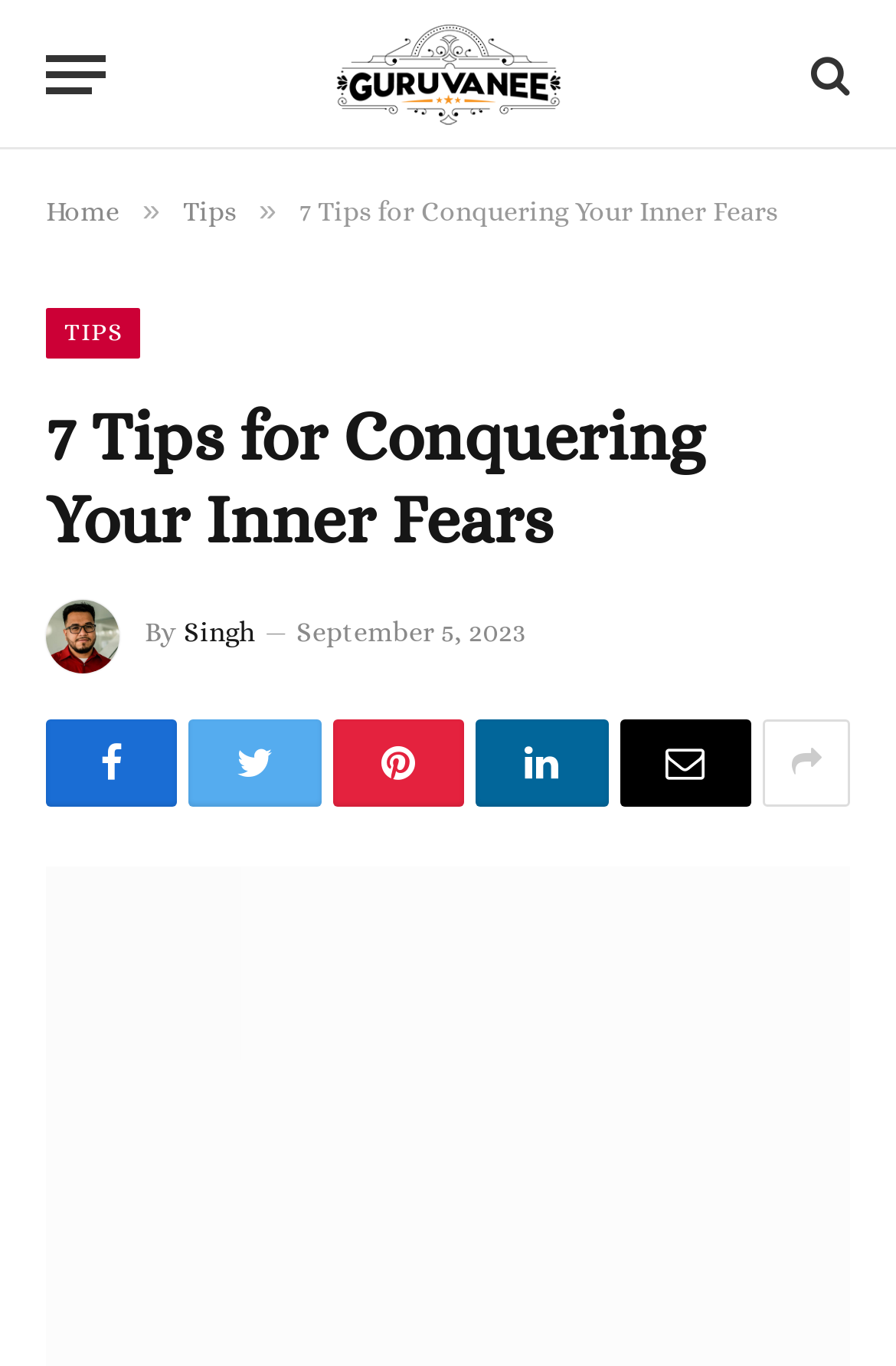Find the coordinates for the bounding box of the element with this description: "Facebook".

[0.051, 0.526, 0.198, 0.59]